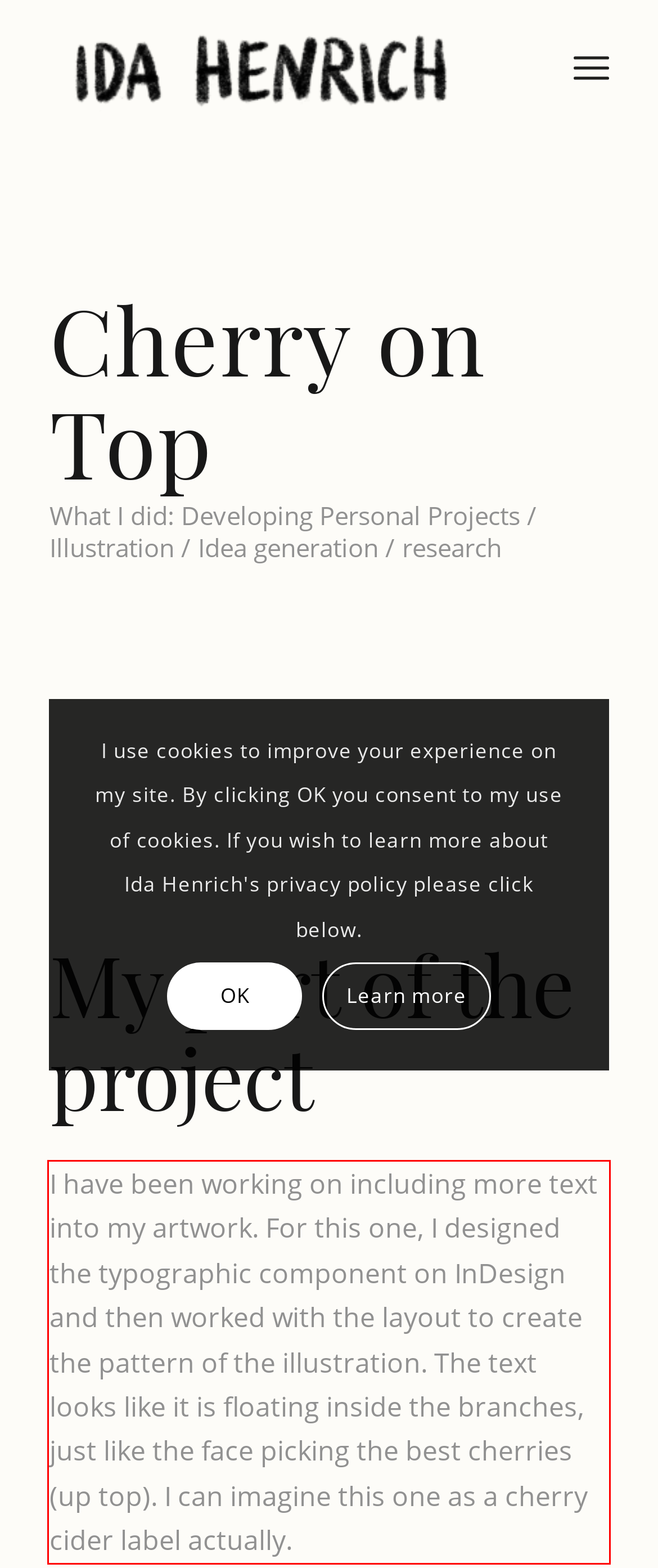You are looking at a screenshot of a webpage with a red rectangle bounding box. Use OCR to identify and extract the text content found inside this red bounding box.

I have been working on including more text into my artwork. For this one, I designed the typographic component on InDesign and then worked with the layout to create the pattern of the illustration. The text looks like it is floating inside the branches, just like the face picking the best cherries (up top). I can imagine this one as a cherry cider label actually.